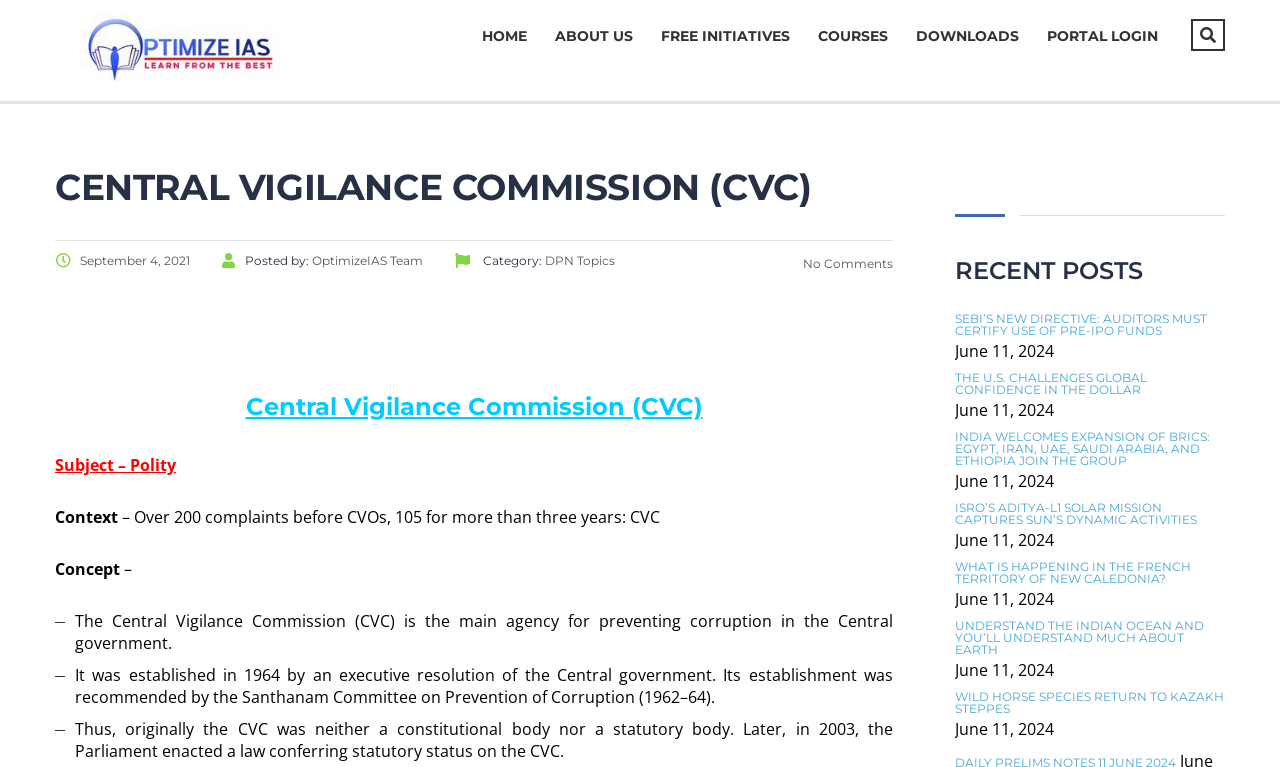What is the name of the commission mentioned in the webpage?
Using the information from the image, give a concise answer in one word or a short phrase.

Central Vigilance Commission